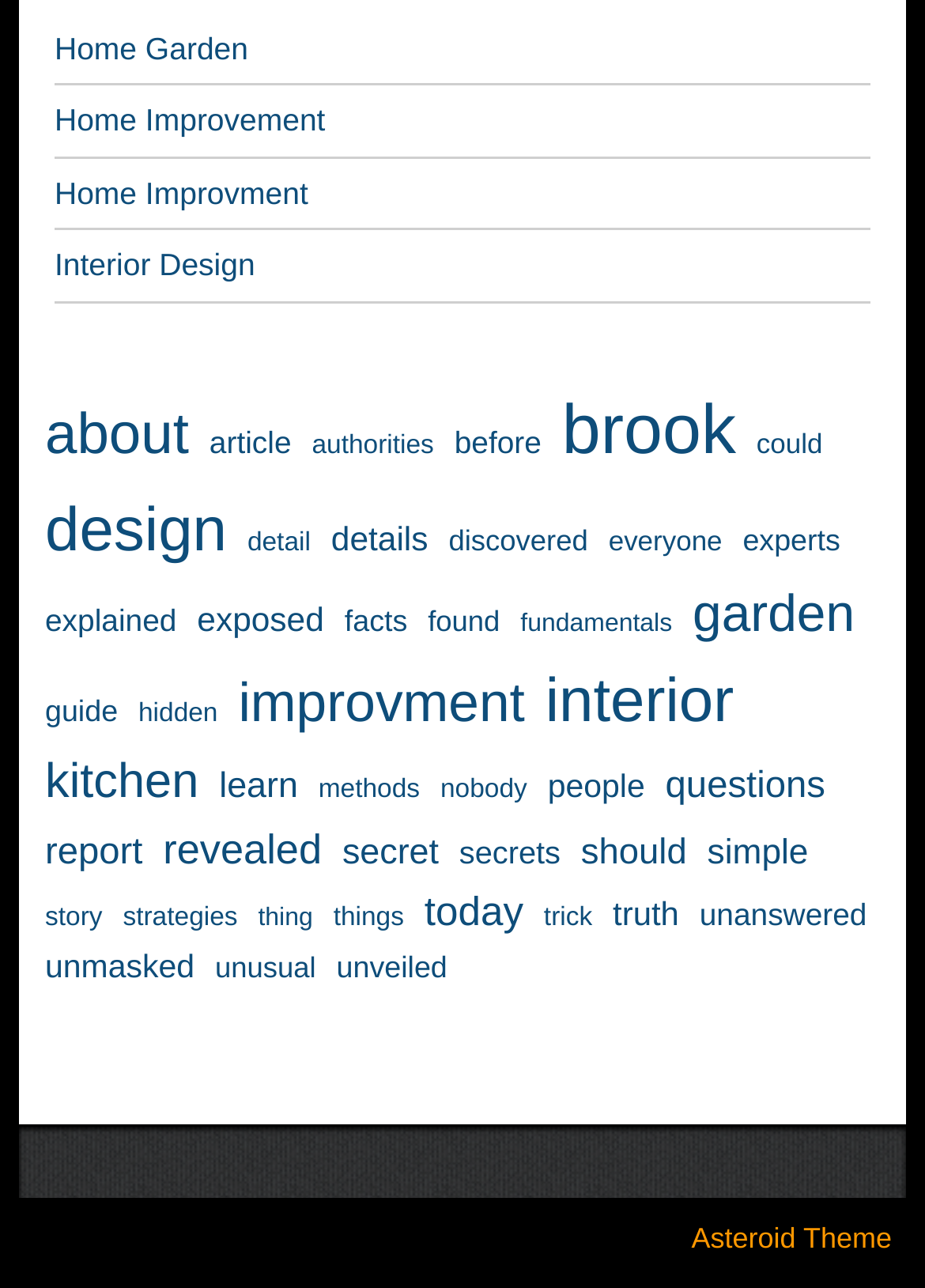Find the bounding box coordinates for the element that must be clicked to complete the instruction: "Read about garden". The coordinates should be four float numbers between 0 and 1, indicated as [left, top, right, bottom].

[0.749, 0.447, 0.924, 0.508]